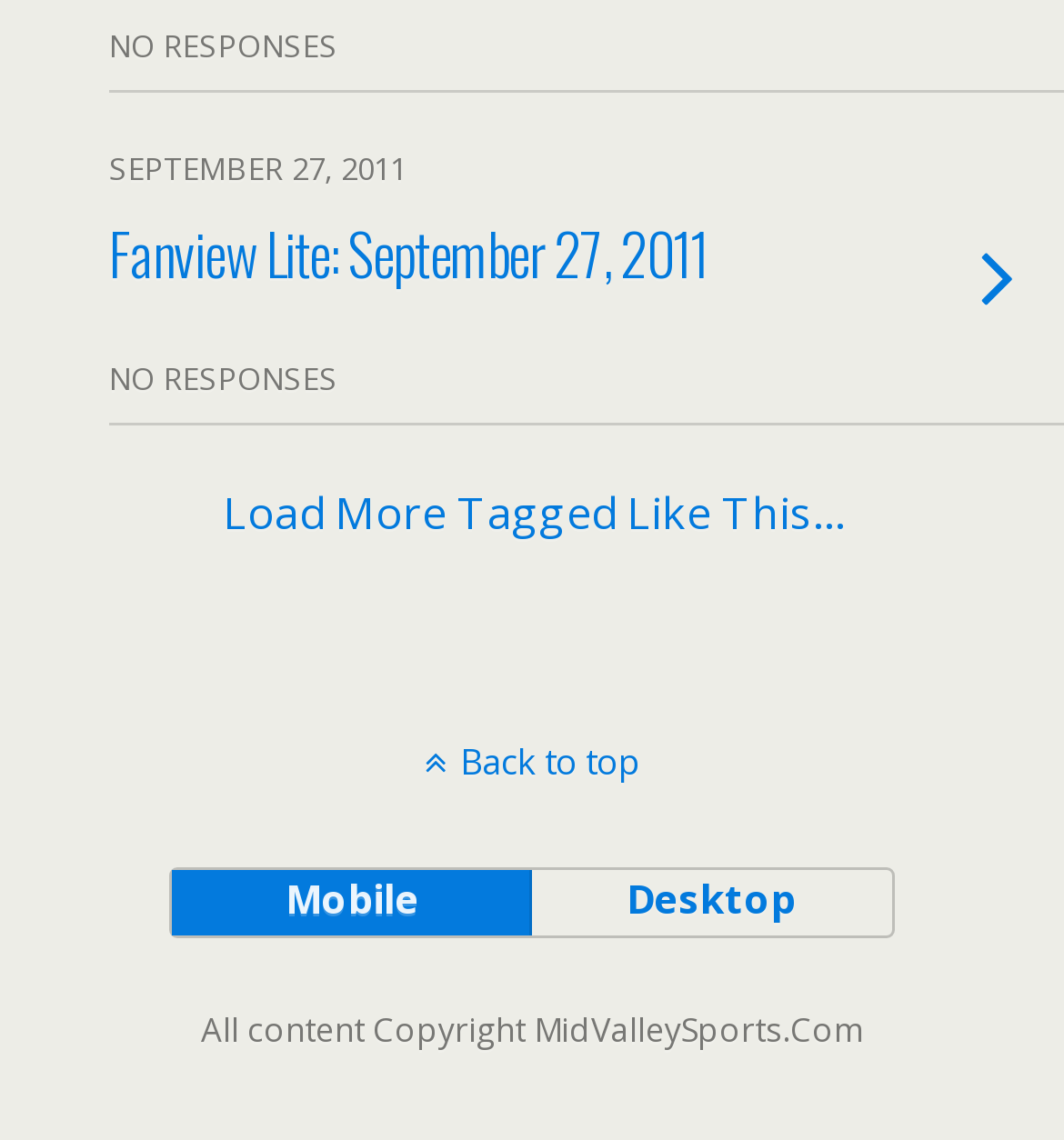Identify the coordinates of the bounding box for the element described below: "desktop". Return the coordinates as four float numbers between 0 and 1: [left, top, right, bottom].

[0.497, 0.764, 0.837, 0.821]